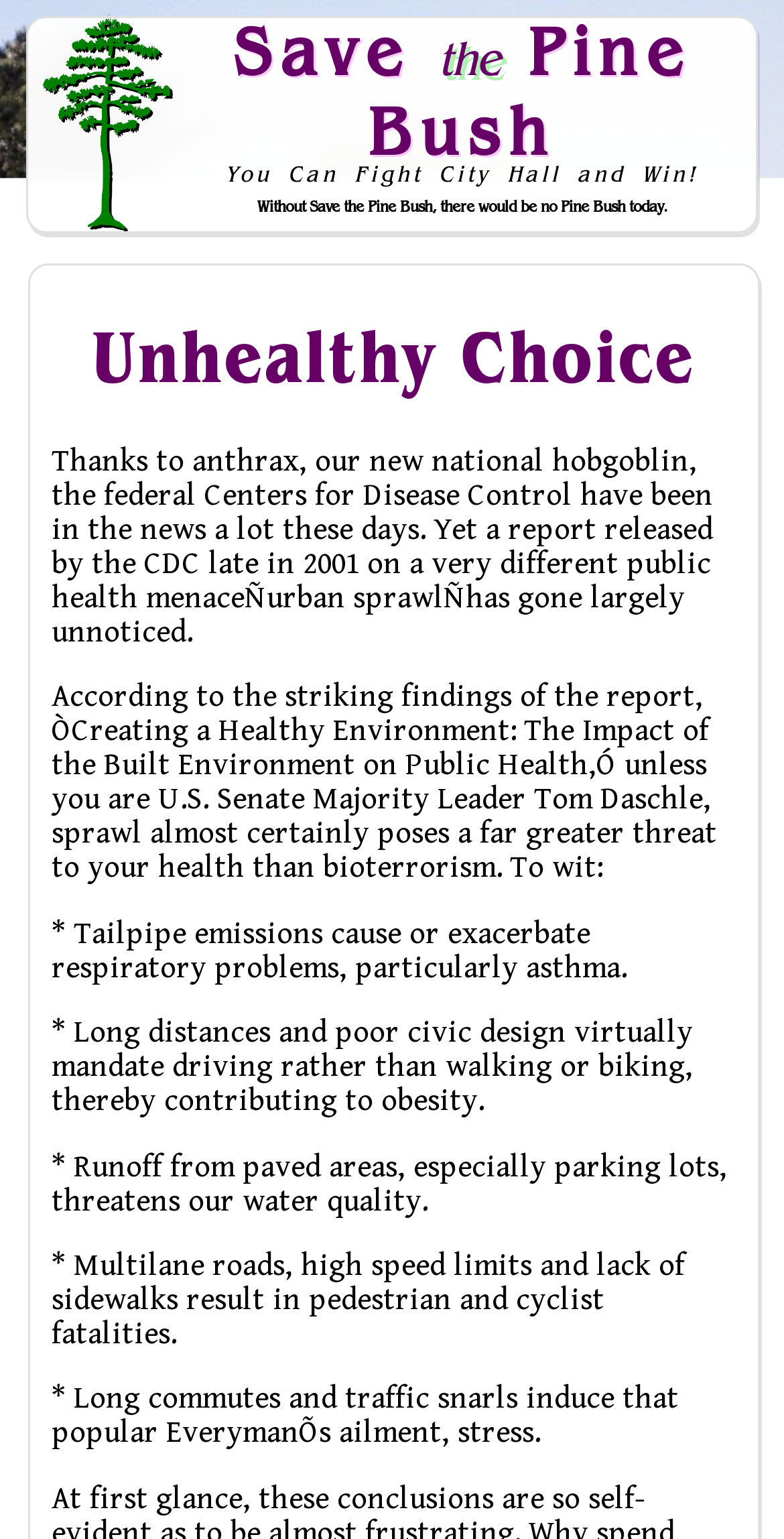Answer the following query concisely with a single word or phrase:
What is the title of the first heading?

Save the Pine Bush